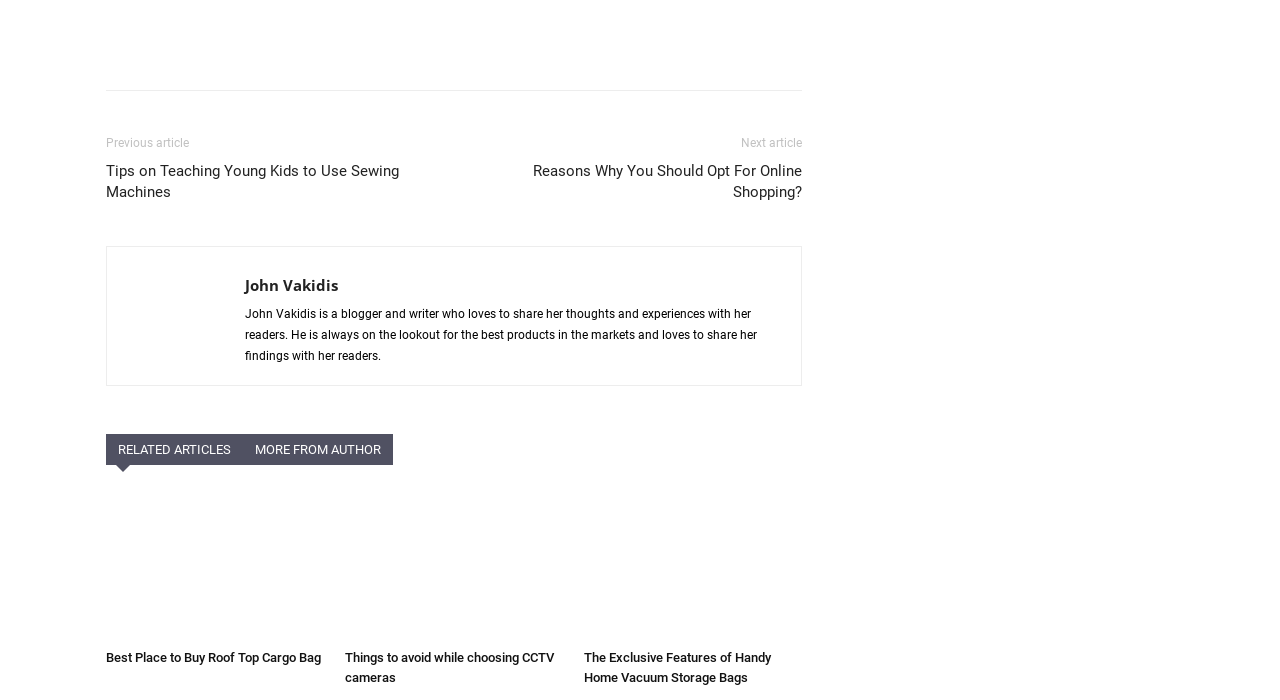Please examine the image and provide a detailed answer to the question: What is the title of the first related article?

The first related article is titled 'Roof Top Cargo Bag', which can be found in the section below the main article.